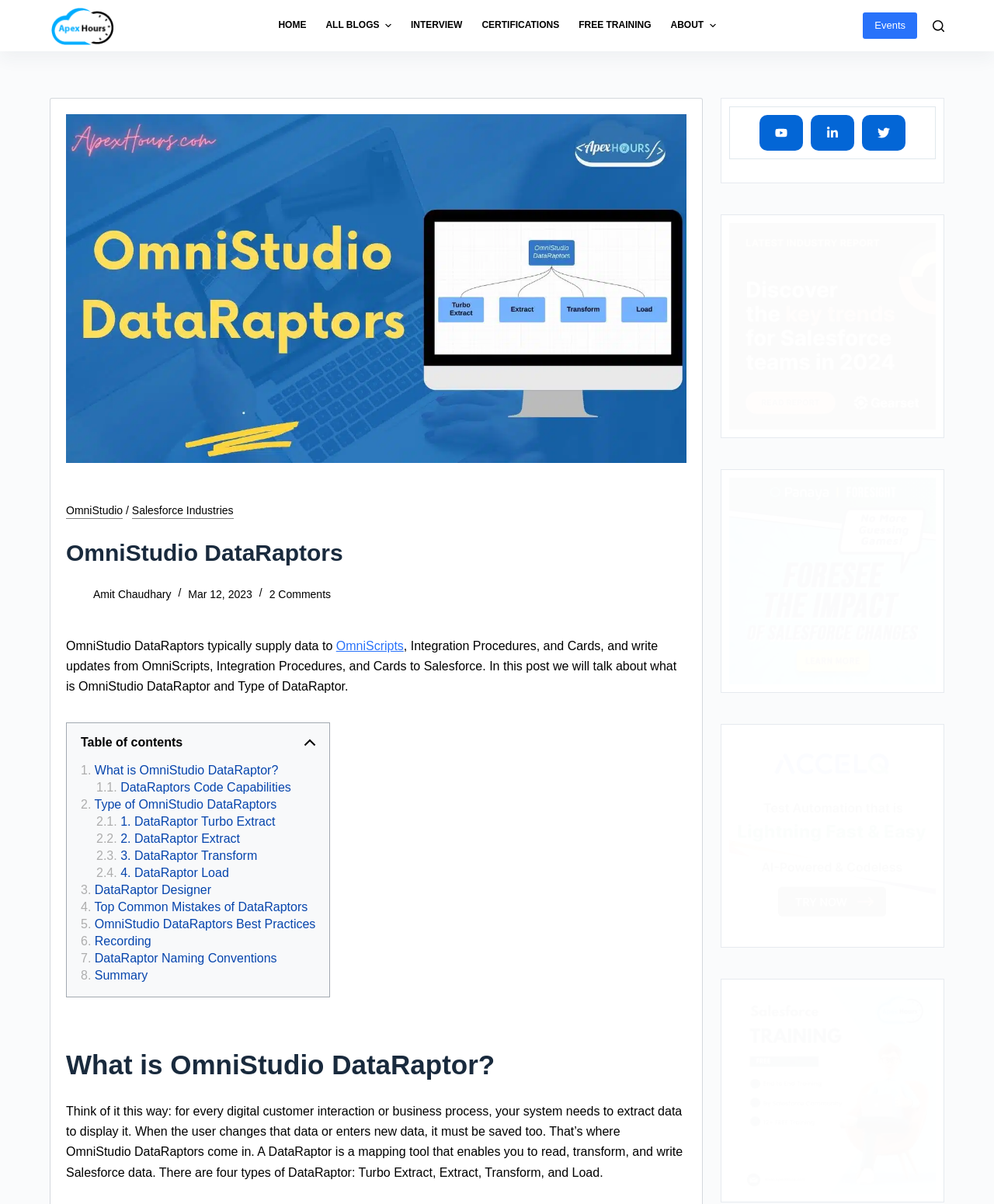Determine the bounding box coordinates for the clickable element required to fulfill the instruction: "Click on the 'HOME' menu item". Provide the coordinates as four float numbers between 0 and 1, i.e., [left, top, right, bottom].

[0.28, 0.0, 0.318, 0.043]